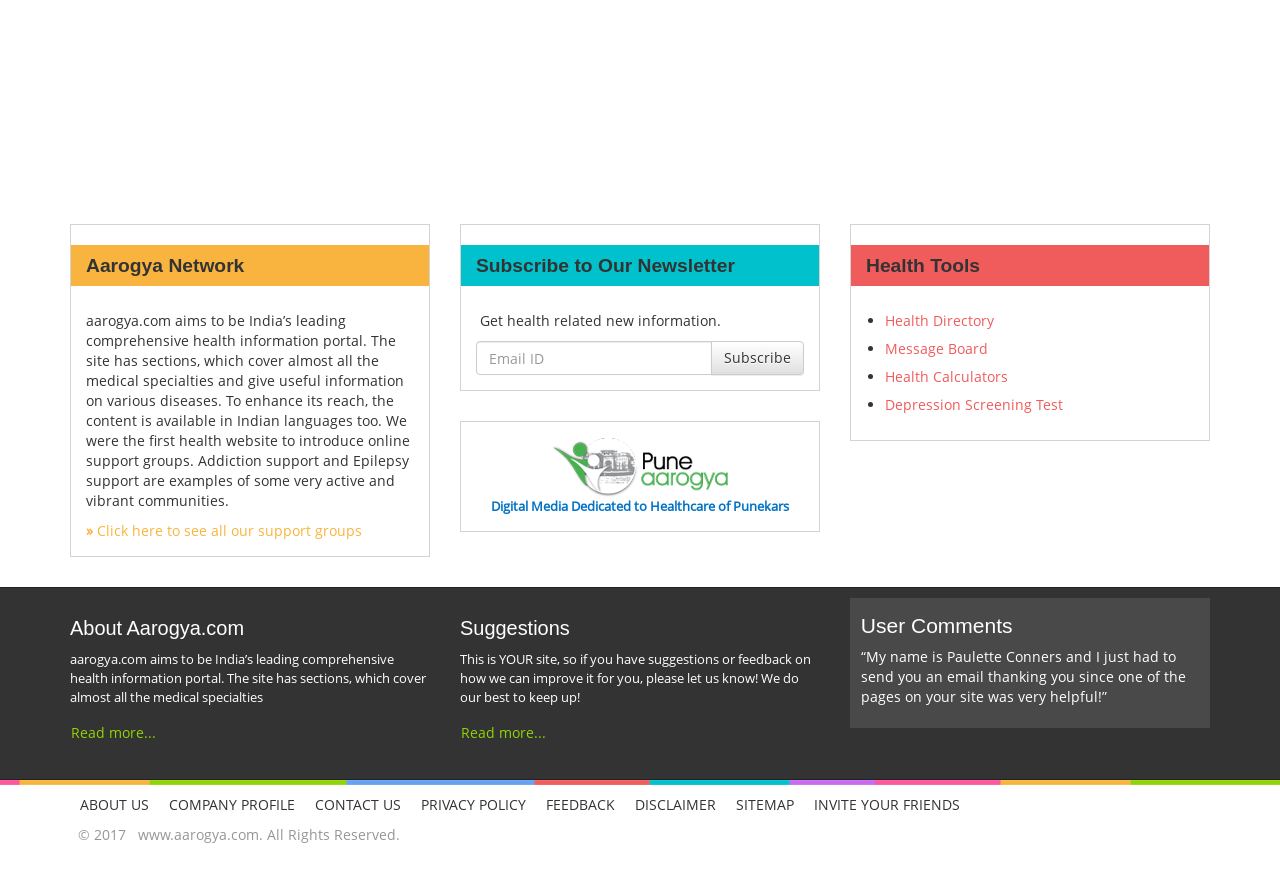Determine the bounding box coordinates of the UI element described by: "Invite Your Friends".

[0.628, 0.893, 0.758, 0.939]